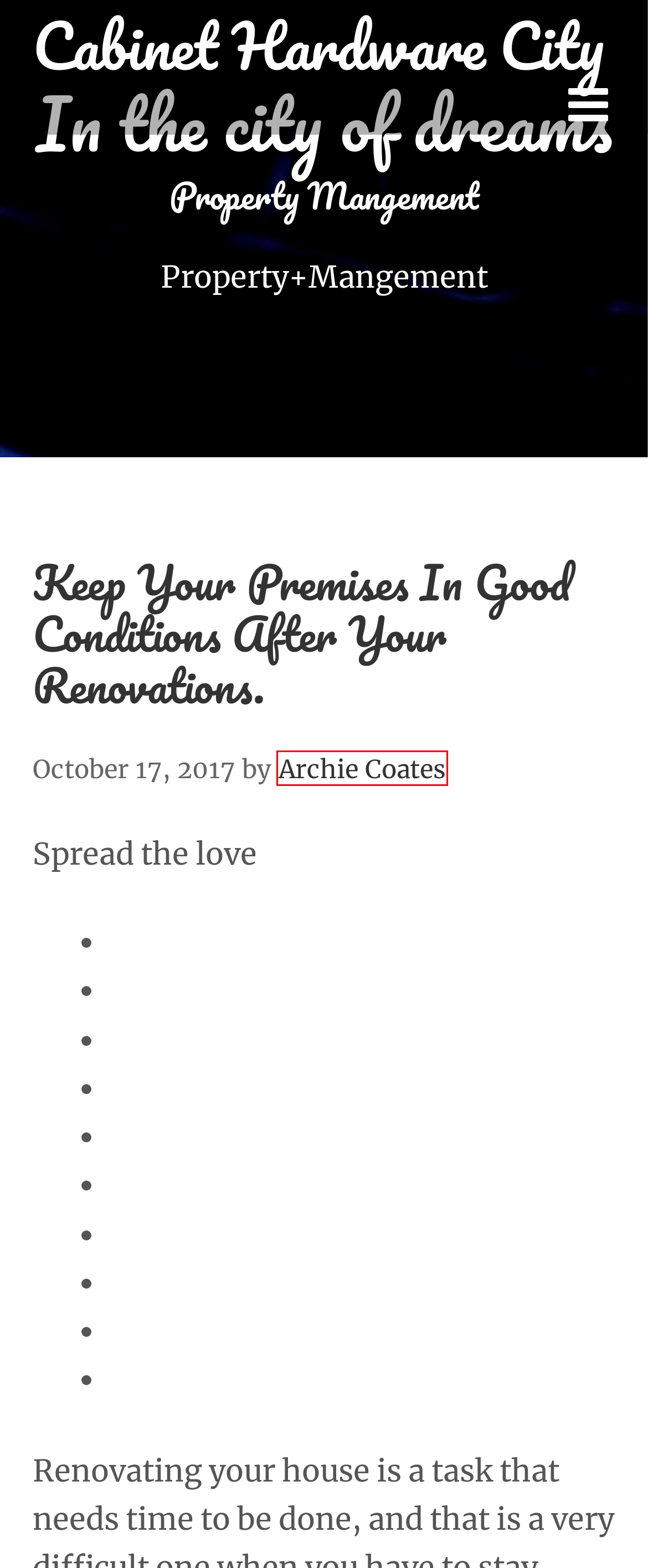Examine the webpage screenshot and identify the UI element enclosed in the red bounding box. Pick the webpage description that most accurately matches the new webpage after clicking the selected element. Here are the candidates:
A. July 2023 – Cabinet Hardware City
B. Small Buisness Services – Cabinet Hardware City
C. Industrial Supplies & Equipment – Cabinet Hardware City
D. July 2017 – Cabinet Hardware City
E. Archie Coates – Cabinet Hardware City
F. Baby Products – Cabinet Hardware City
G. Keep Your Premises In Good Conditions After Your Renovations. – Cabinet Hardware City
H. Accommodation – Cabinet Hardware City

E